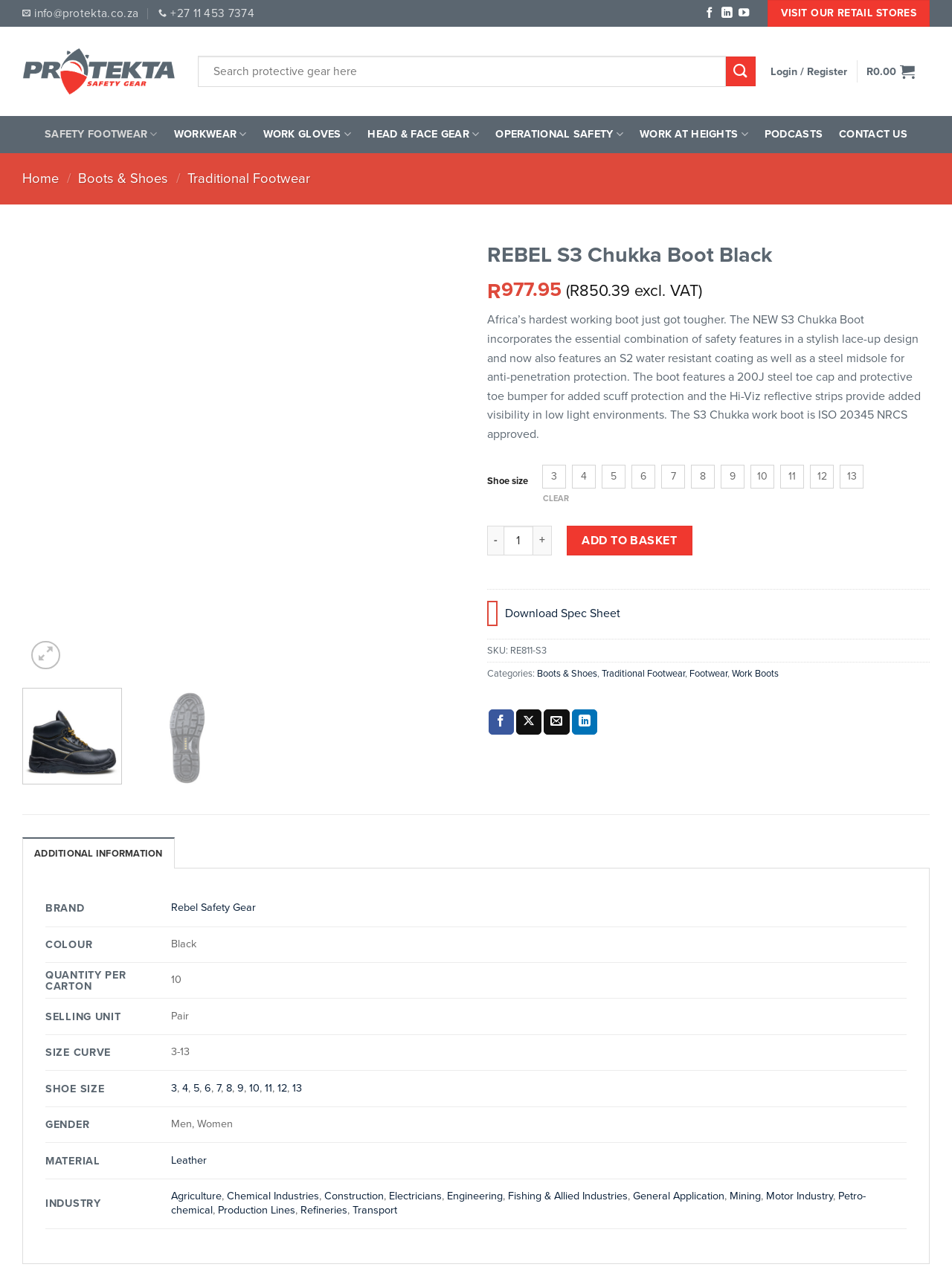Kindly respond to the following question with a single word or a brief phrase: 
What is the price of the REBEL S3 Chukka Boot Black?

977.95